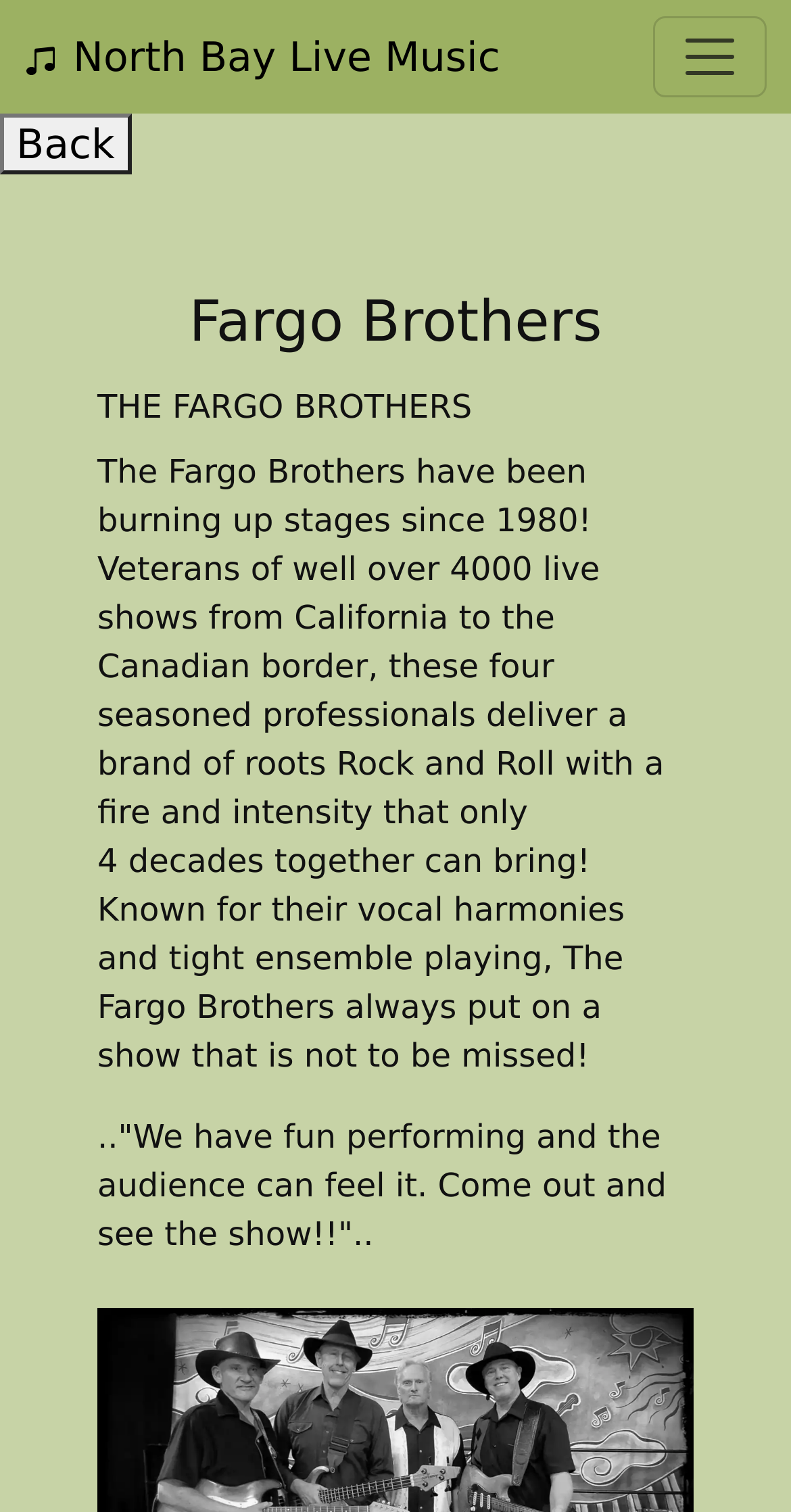Please give a one-word or short phrase response to the following question: 
What is the name of the band?

Fargo Brothers